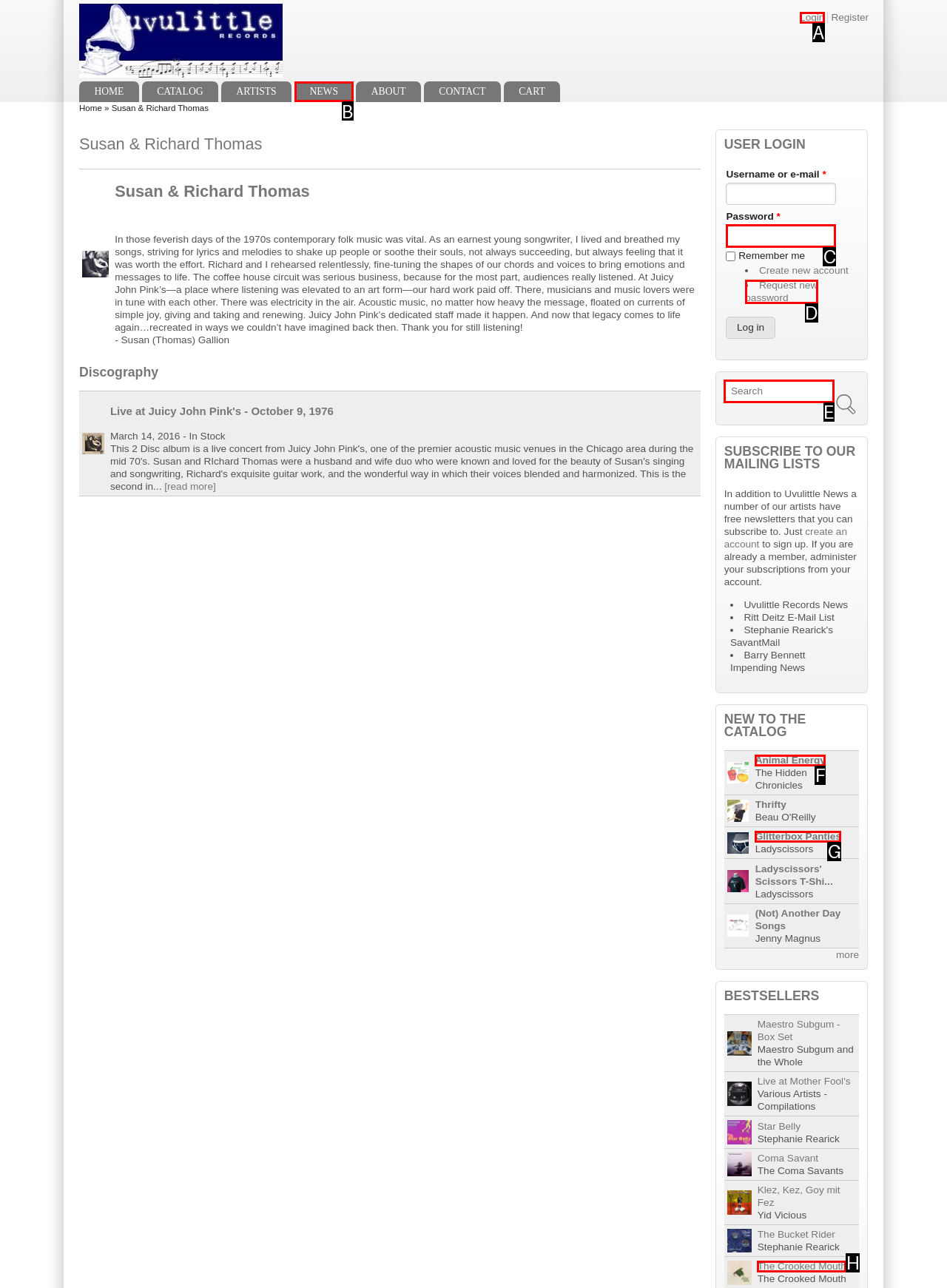Based on the provided element description: Request new password, identify the best matching HTML element. Respond with the corresponding letter from the options shown.

D